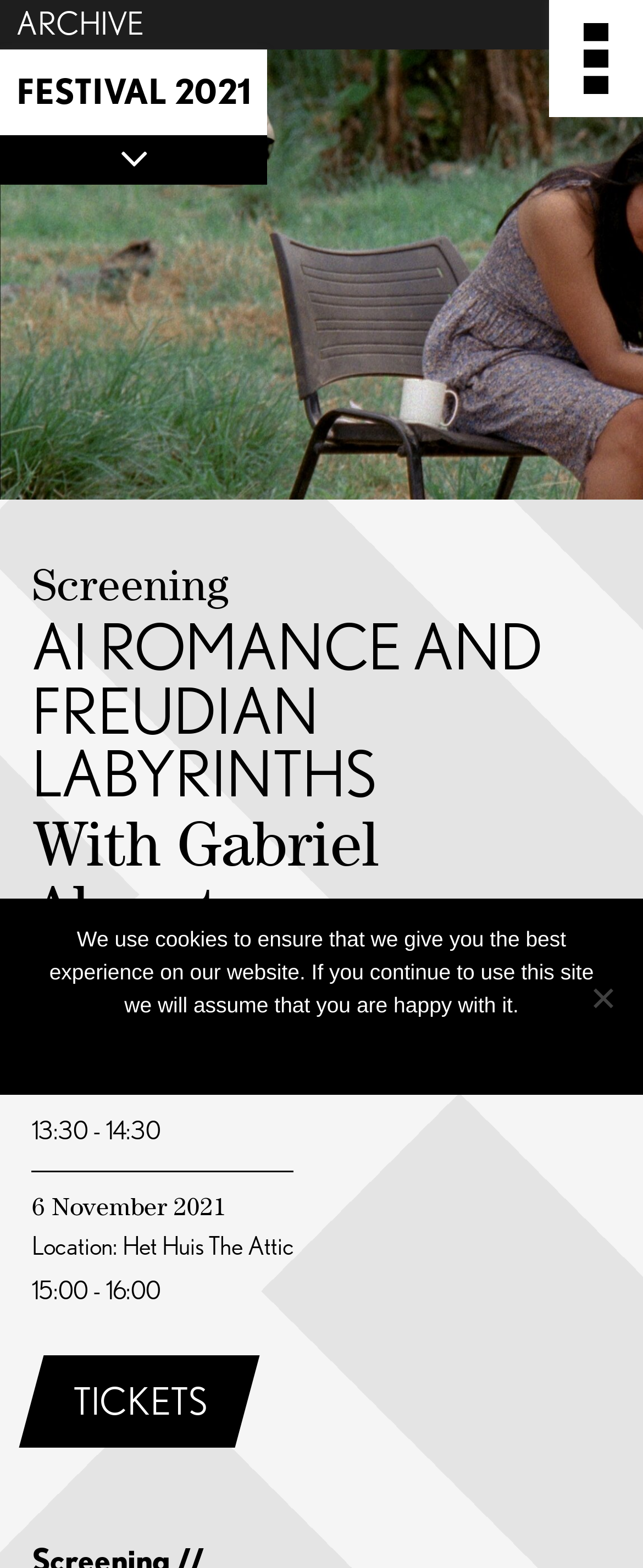Bounding box coordinates are given in the format (top-left x, top-left y, bottom-right x, bottom-right y). All values should be floating point numbers between 0 and 1. Provide the bounding box coordinate for the UI element described as: Tickets

[0.049, 0.864, 0.385, 0.923]